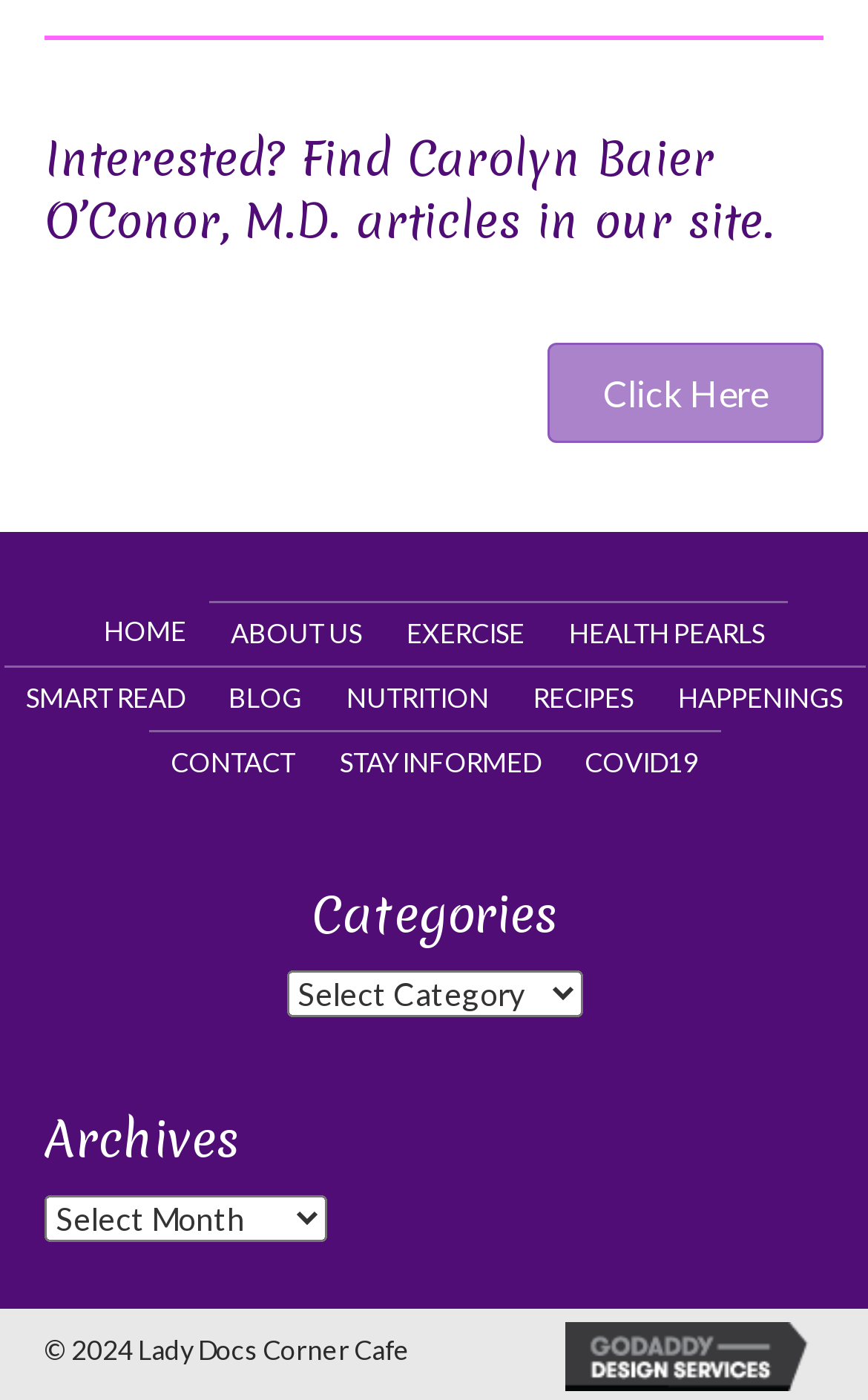Please locate the UI element described by "Happenings" and provide its bounding box coordinates.

[0.755, 0.477, 0.996, 0.521]